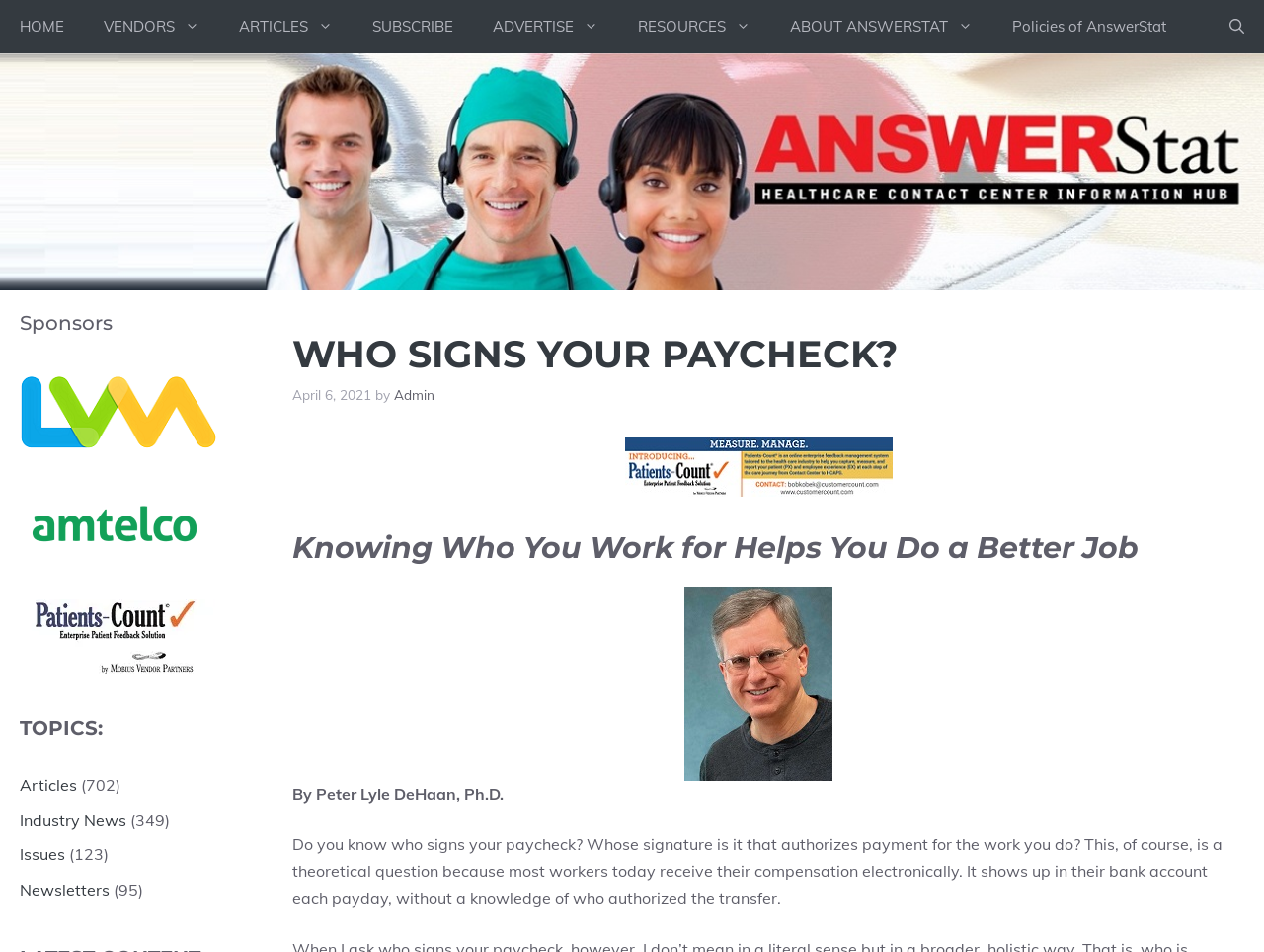Please determine the bounding box coordinates of the section I need to click to accomplish this instruction: "Click the HOME link".

[0.0, 0.0, 0.066, 0.056]